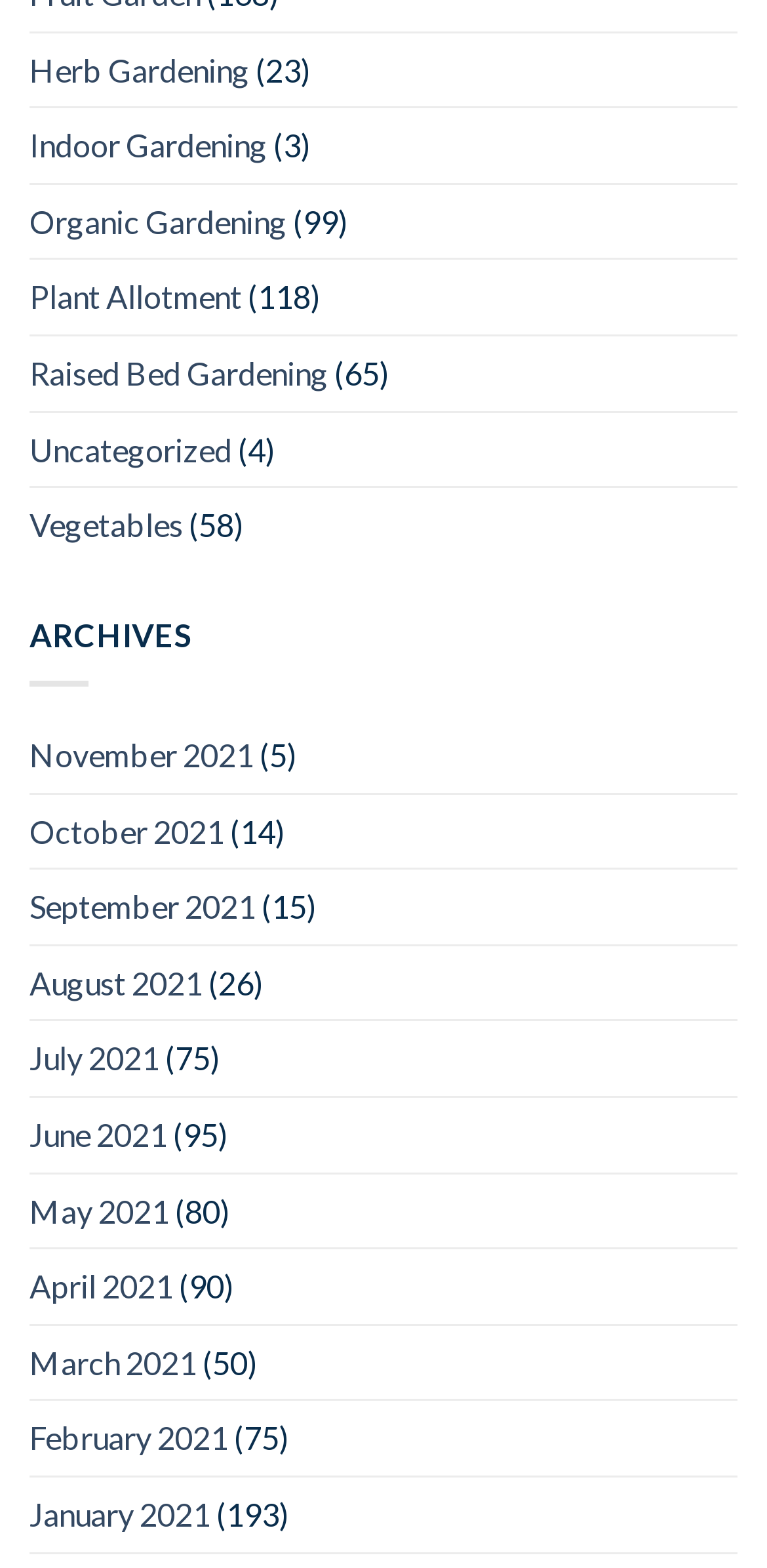Please mark the bounding box coordinates of the area that should be clicked to carry out the instruction: "Read about Organic Gardening".

[0.038, 0.118, 0.374, 0.165]